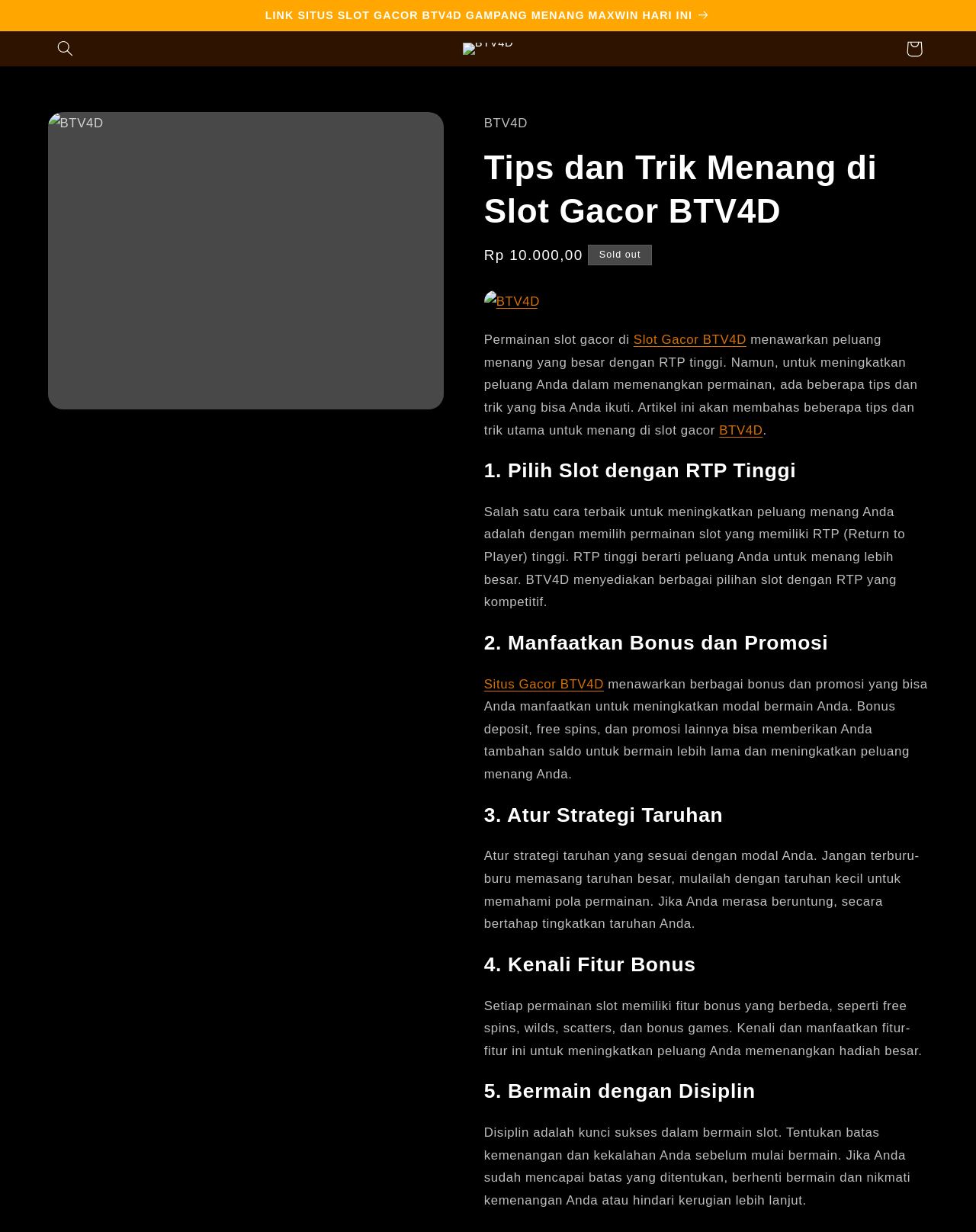What is the name of the slot game?
Based on the image, provide a one-word or brief-phrase response.

BTV4D